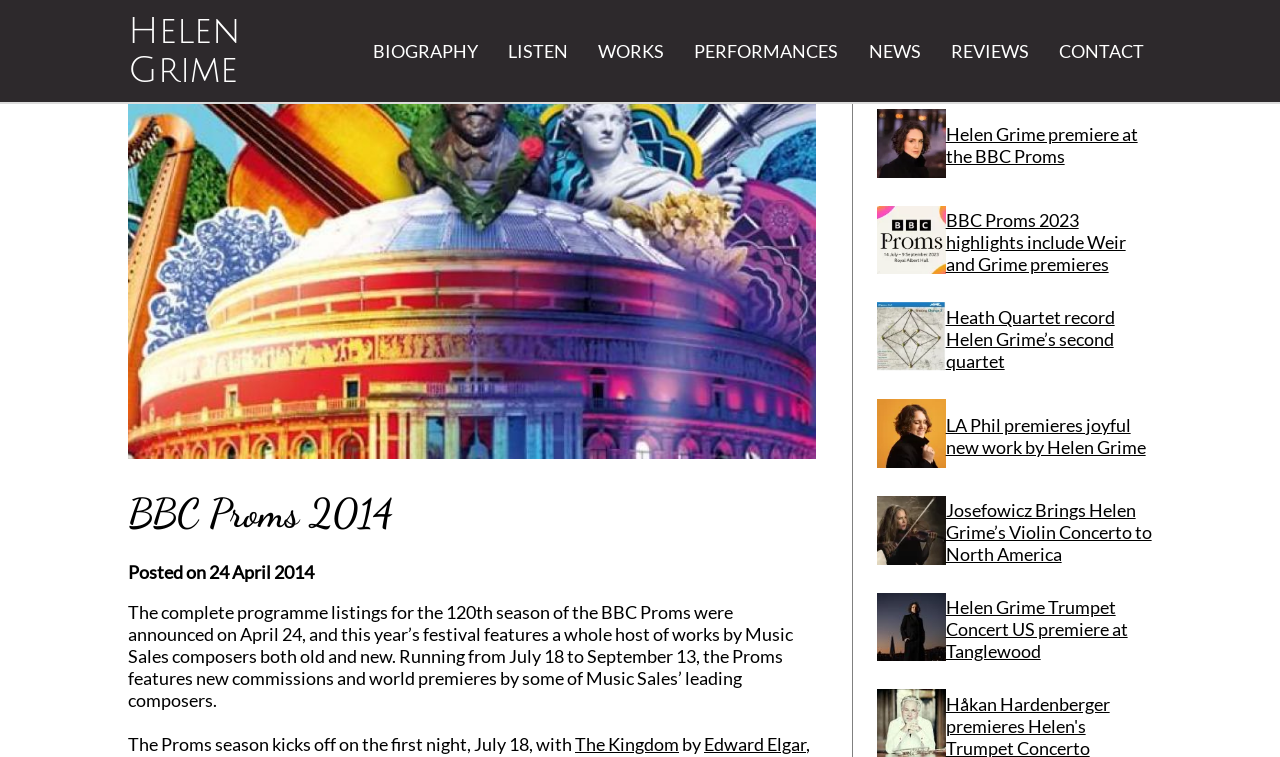How many links are there in the webpage?
Respond to the question with a single word or phrase according to the image.

Multiple